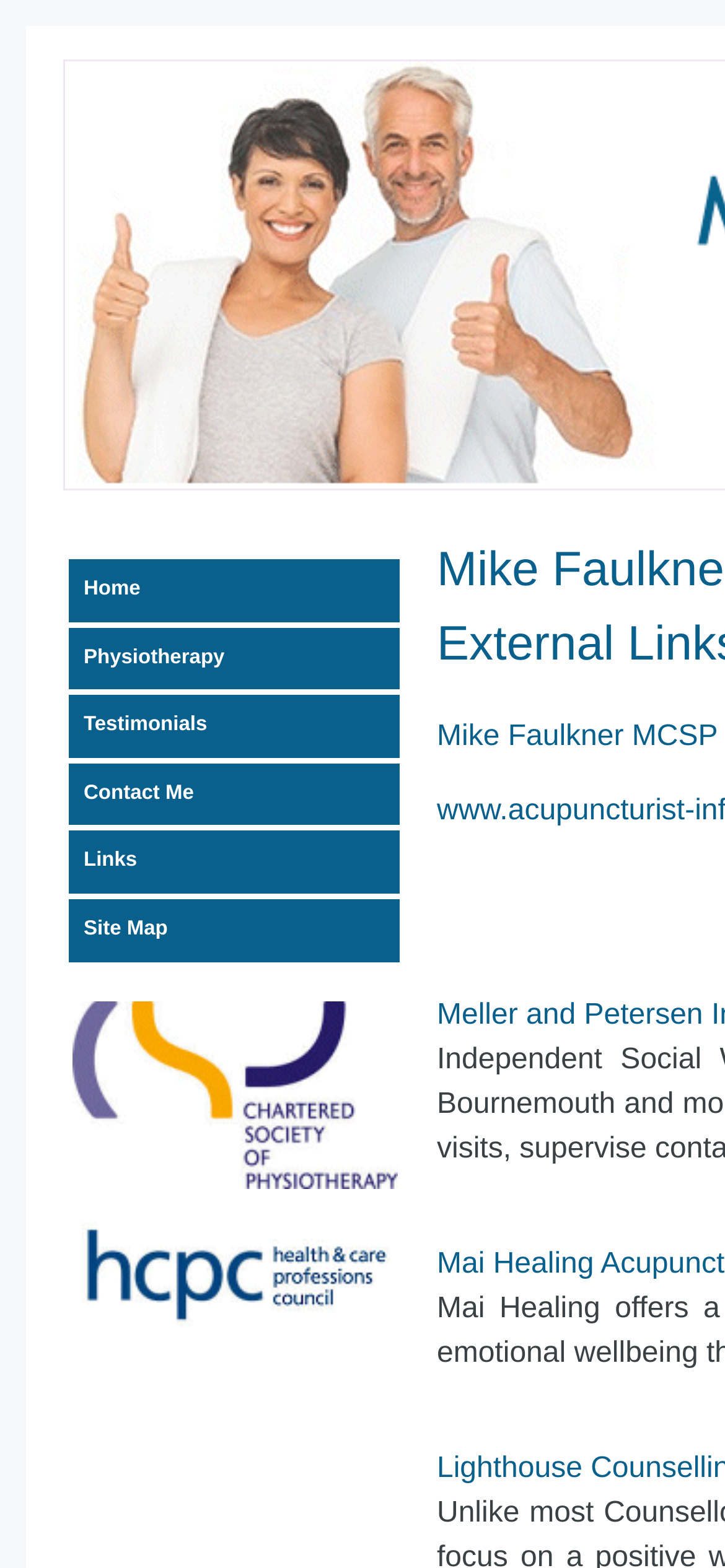Determine the bounding box coordinates of the clickable region to carry out the instruction: "View Site Map".

[0.087, 0.57, 0.559, 0.613]